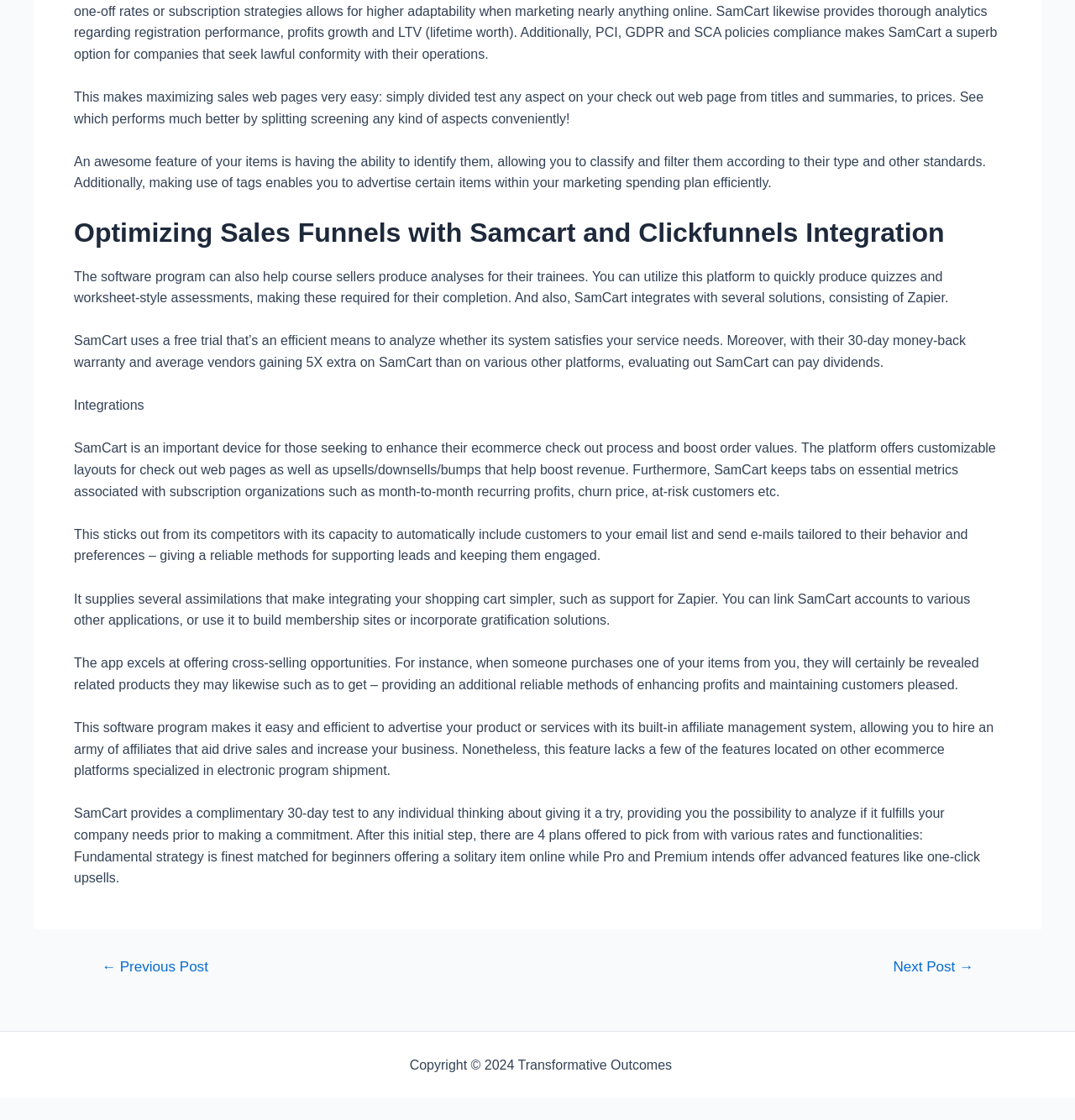Extract the bounding box coordinates for the UI element described by the text: "Sitemap". The coordinates should be in the form of [left, top, right, bottom] with values between 0 and 1.

[0.628, 0.945, 0.674, 0.957]